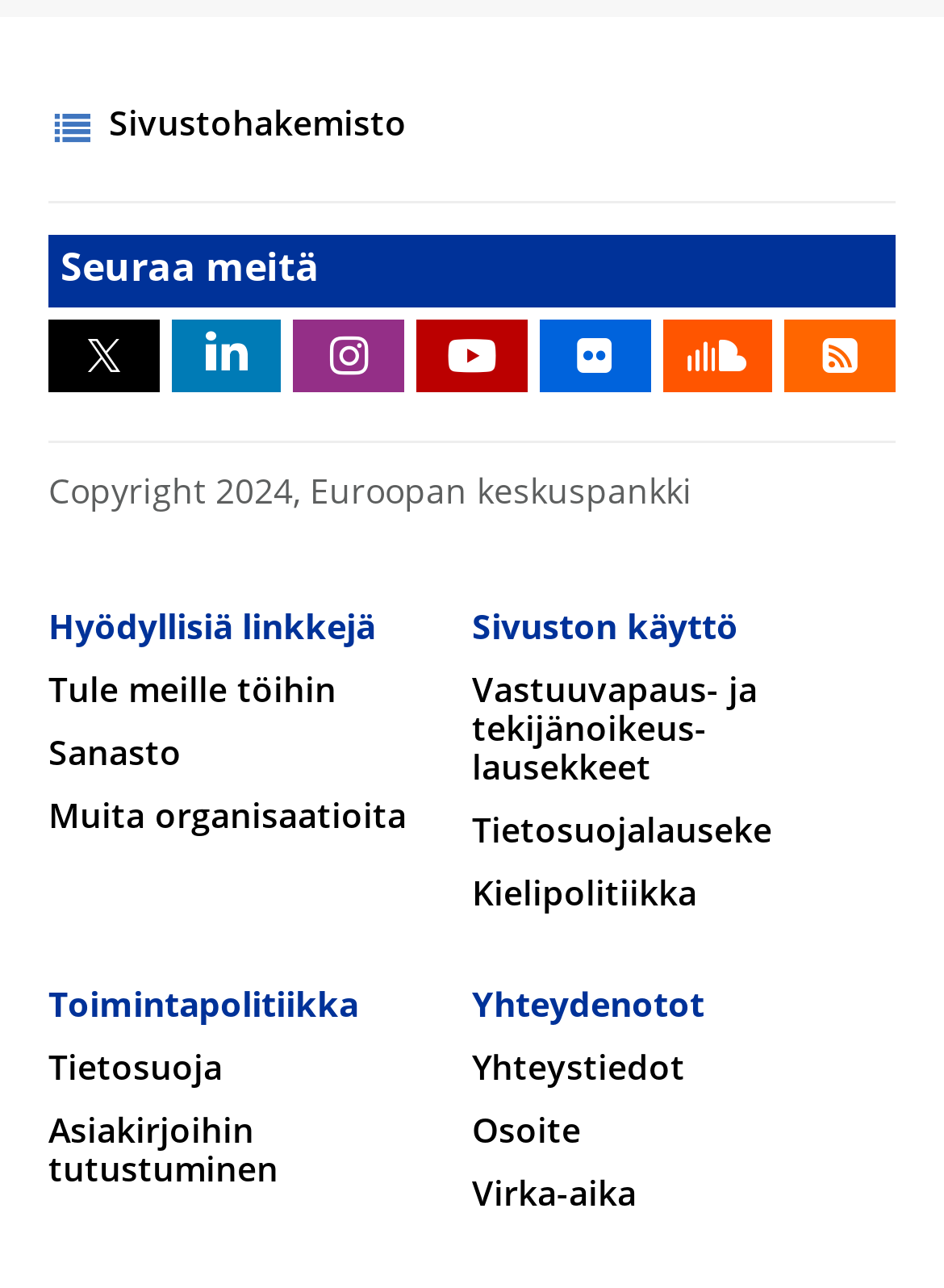How many social media links are available?
Using the image as a reference, deliver a detailed and thorough answer to the question.

I counted the number of social media links by looking at the links with Unicode characters, such as '', '', '', '', '', '', and '', which are commonly used to represent social media icons.